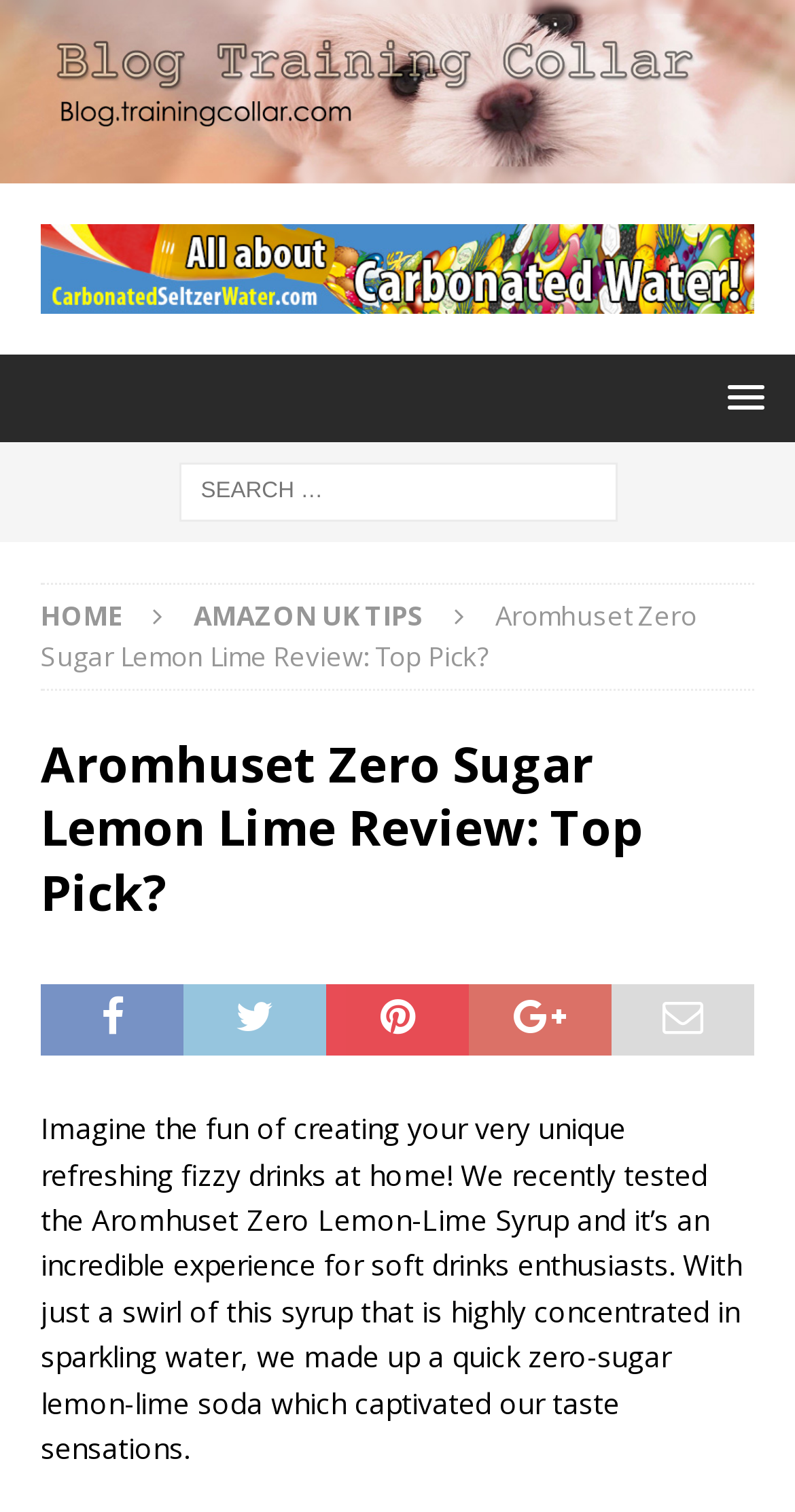Offer a thorough description of the webpage.

The webpage is a blog post reviewing the Aromhuset Zero Sugar Lemon Lime Syrup. At the top, there is a logo of "Blog Trainingcollar" with a link to the blog's homepage. Below the logo, there is a complementary section that takes up the full width of the page.

On the left side of the page, there is a link to "Make your own carbonated water" with a small image next to it. This link is part of an insertion section that spans about 90% of the page's width.

On the top right corner, there is a menu link with a popup. Below it, there is a search bar with a search box labeled "Search for:". 

The main content of the page starts with a heading that reads "Aromhuset Zero Sugar Lemon Lime Review: Top Pick?". Below the heading, there is a paragraph of text that summarizes the review, describing the experience of creating a unique fizzy drink at home using the Aromhuset Zero Lemon-Lime Syrup. The text is quite long and takes up about 25% of the page's height.

There are also two links on the left side of the page, one to "HOME" and another to "AMAZON UK TIPS".